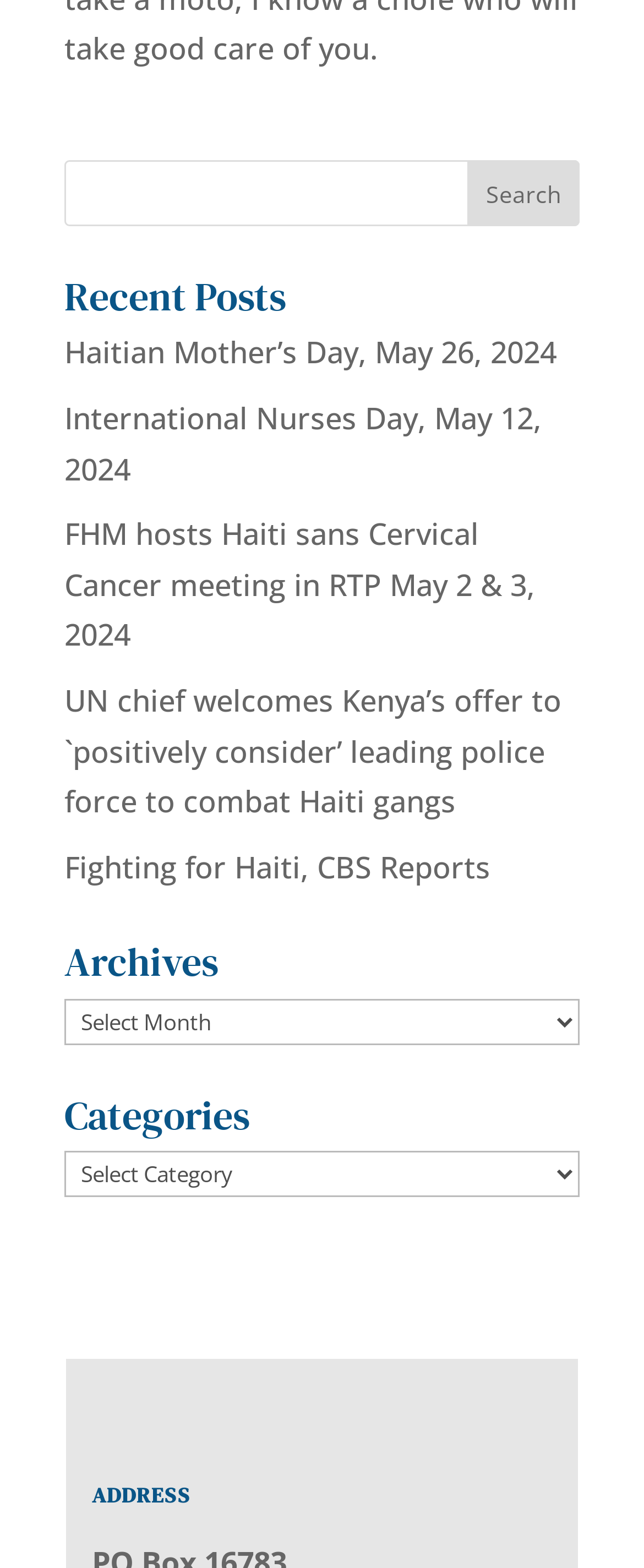Determine the bounding box coordinates in the format (top-left x, top-left y, bottom-right x, bottom-right y). Ensure all values are floating point numbers between 0 and 1. Identify the bounding box of the UI element described by: value="Search"

[0.727, 0.102, 0.9, 0.144]